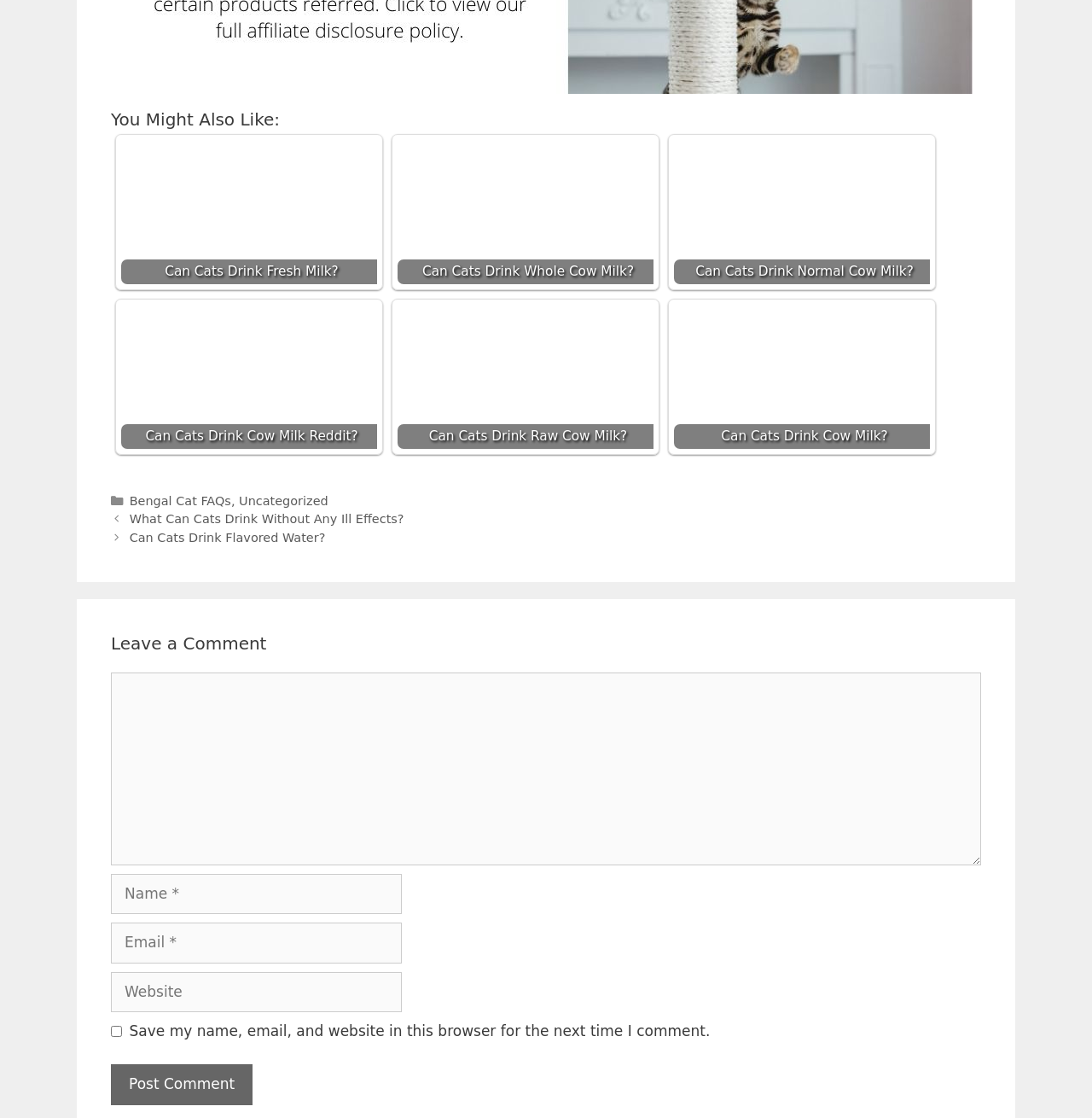What is the label of the first textbox in the comment section? Based on the screenshot, please respond with a single word or phrase.

Comment